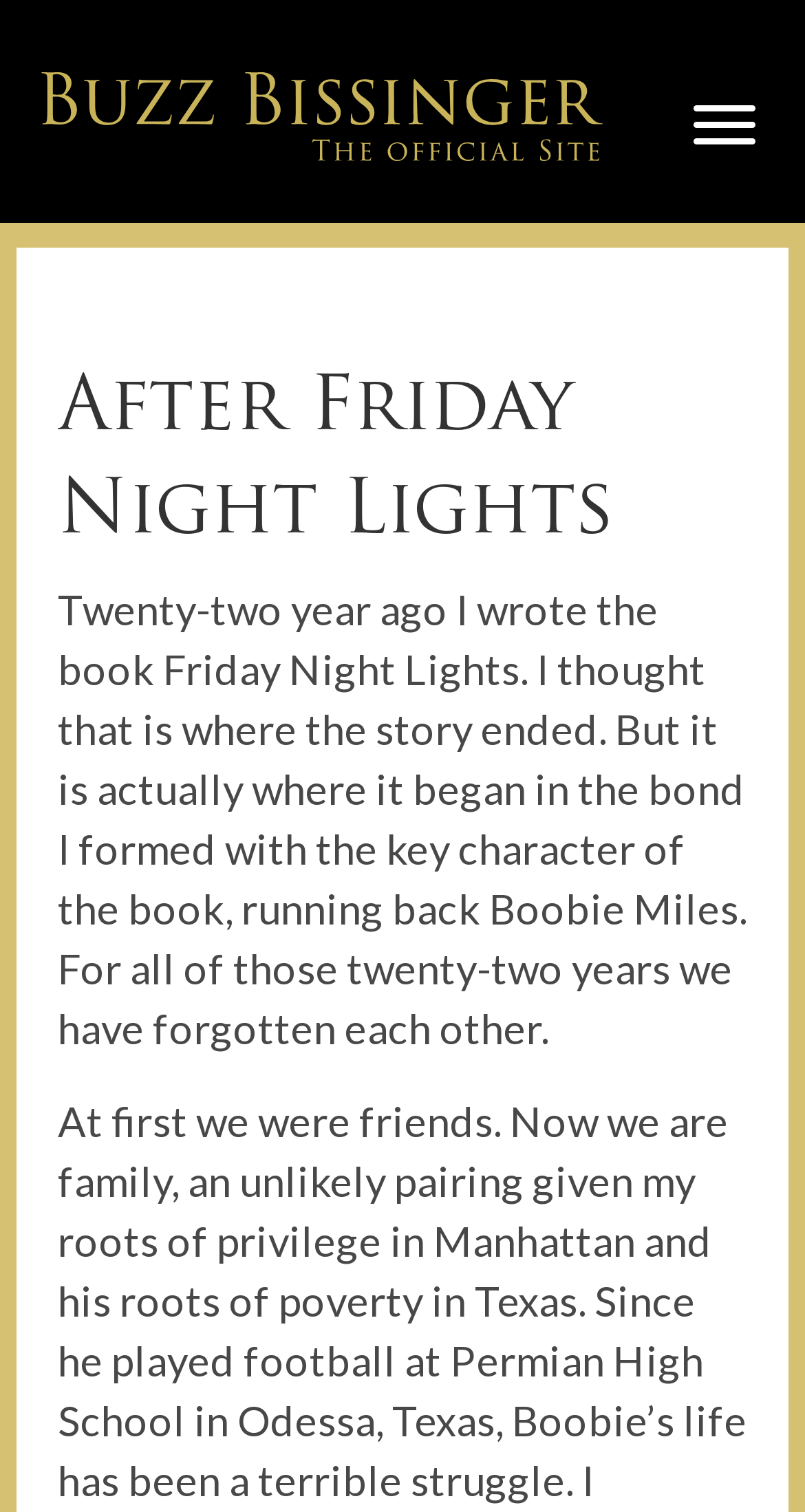Given the element description, predict the bounding box coordinates in the format (top-left x, top-left y, bottom-right x, bottom-right y). Make sure all values are between 0 and 1. Here is the element description: alt="Buzz Bissinger" title="Buzz Logo"

[0.051, 0.057, 0.749, 0.09]